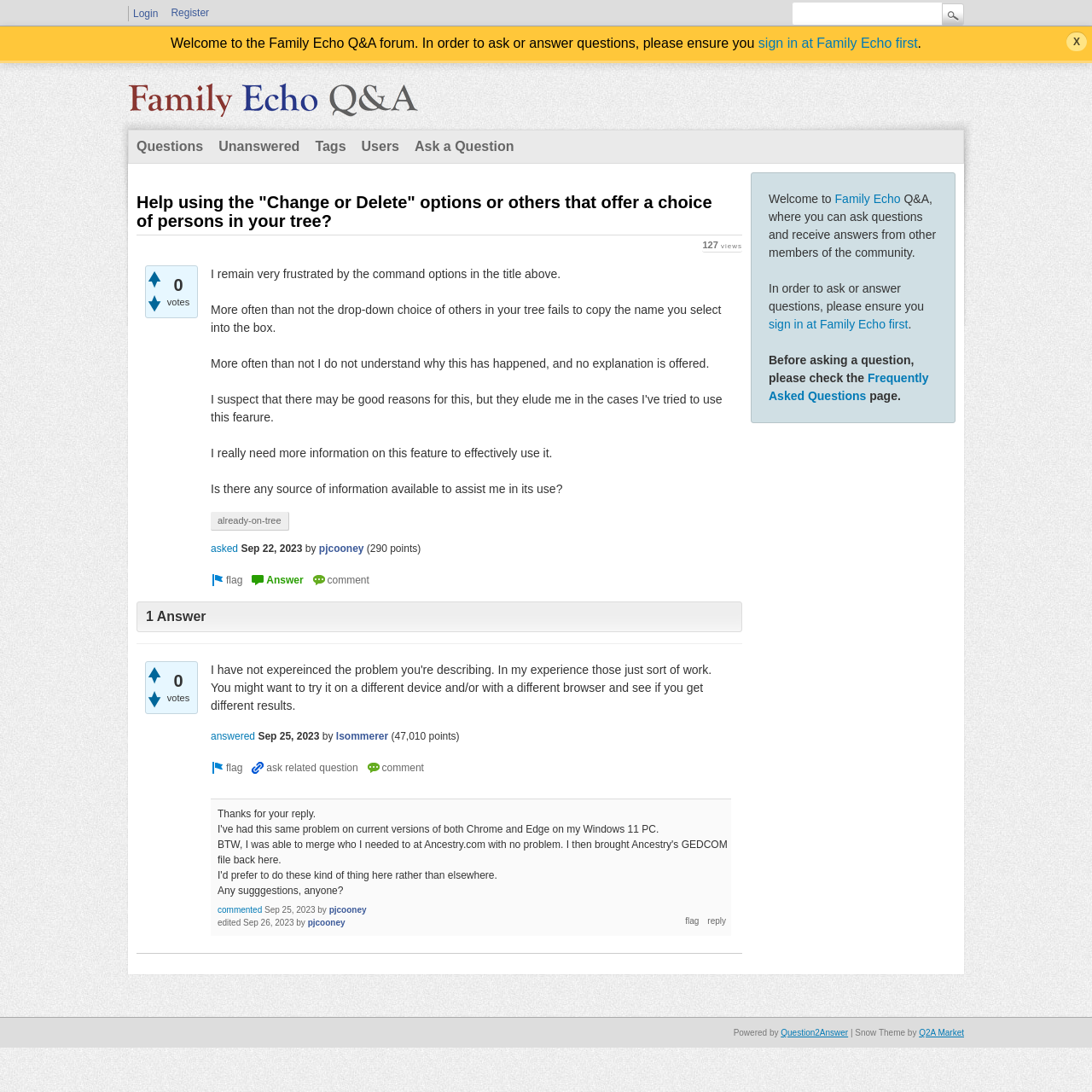What is the date when the question 'Help using the Change or Delete options or others that offer a choice of persons in your tree?' was asked?
Using the image, elaborate on the answer with as much detail as possible.

The date when the question was asked can be found below the question title, where it is written as 'Sep 22, 2023'.